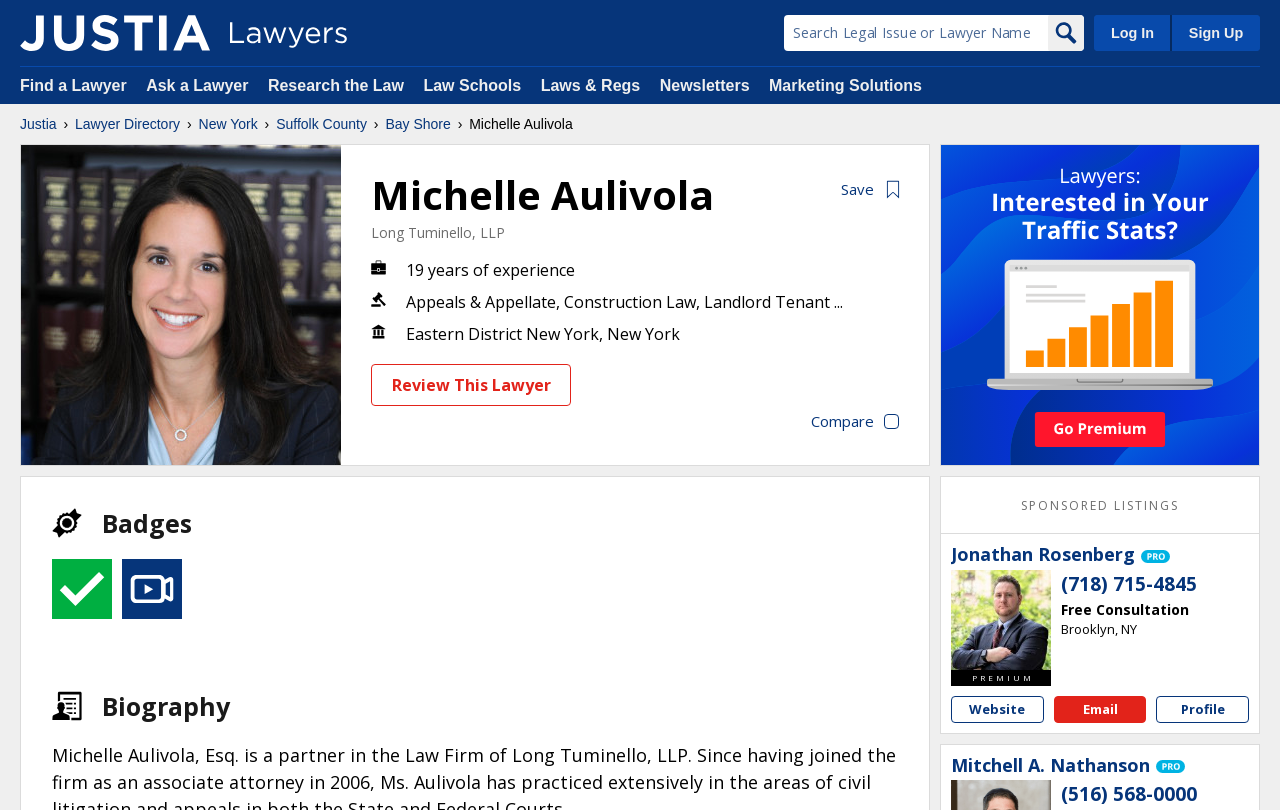Offer a comprehensive description of the webpage’s content and structure.

This webpage is about Michelle Aulivola, a lawyer in Bay Shore, New York. At the top left, there is a logo of Justia, a lawyer directory, and a navigation menu with links to "Find a Lawyer", "Ask a Lawyer", "Research the Law", and more. Below the navigation menu, there is a breadcrumb trail showing the lawyer's location, from Justia to Bay Shore, New York.

On the top right, there are links to "Log In" and "Sign Up", as well as a search bar to search for legal issues or lawyer names. Below the search bar, there is a button with a search icon.

The main content of the webpage is about Michelle Aulivola's profile. There is a large image of the lawyer on the left, and a heading with the lawyer's name. Below the heading, there is a brief description of the lawyer's practice, including areas of expertise and jurisdictions. There is also a link to review the lawyer and a button to compare the lawyer with others.

On the right side of the webpage, there are several sections, including a biography section, a section with badges and certifications, and a section with links to other lawyers. There are also several advertisements and sponsored listings, including a link to "Go Premium" for lawyers.

At the bottom of the webpage, there are more links to other lawyers, including Jonathan Rosenberg and Mitchell A. Nathanson, with their profiles, websites, and contact information. There are also more advertisements and sponsored listings, including a link to "Learn more" about Justia Connect Pro.